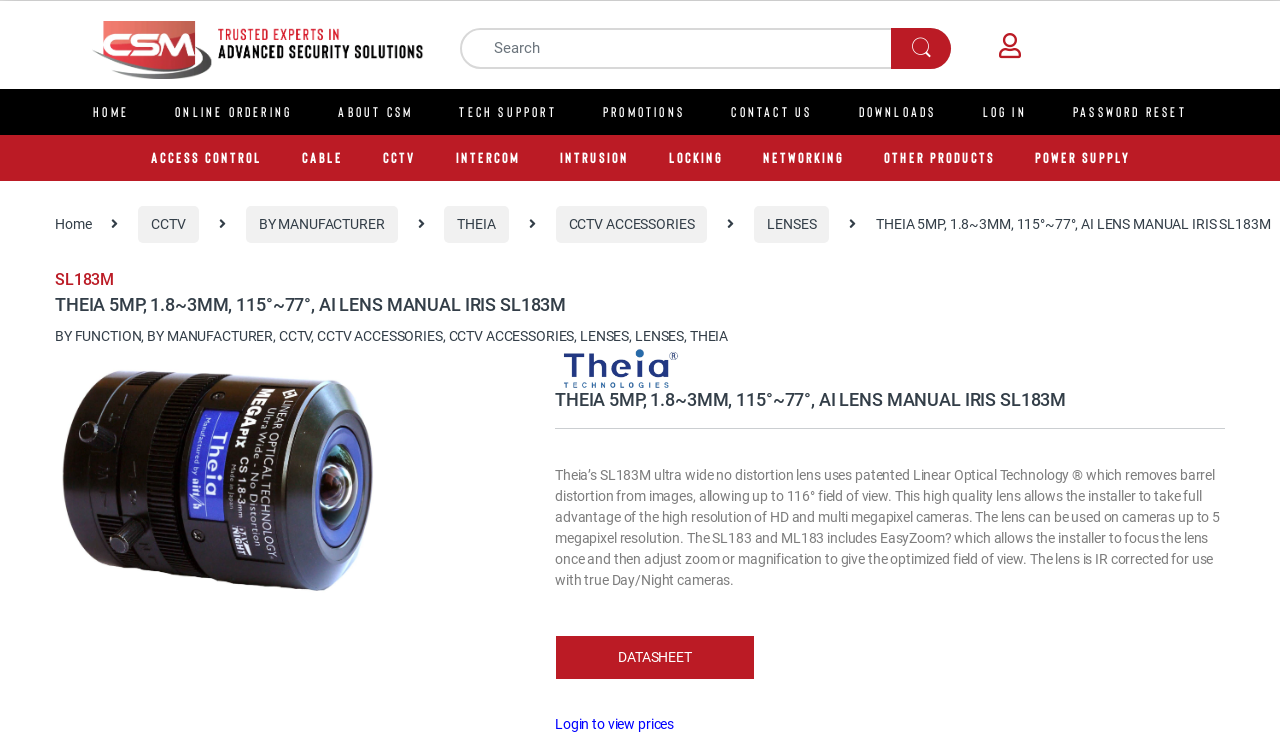Locate the bounding box coordinates of the clickable element to fulfill the following instruction: "Connect with RIABiz on social media". Provide the coordinates as four float numbers between 0 and 1 in the format [left, top, right, bottom].

None